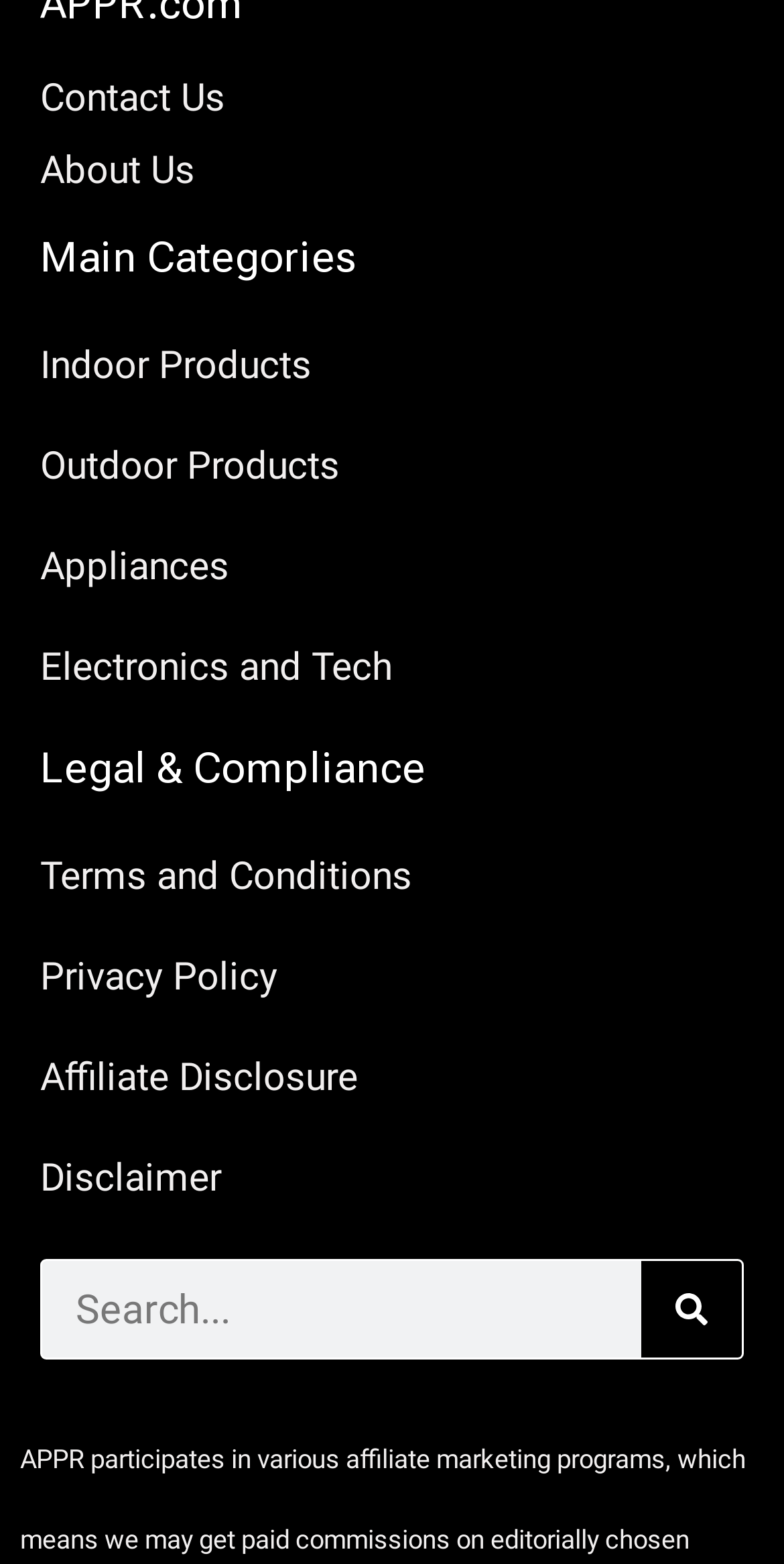Determine the bounding box of the UI component based on this description: "Office Chair Ergonomic". The bounding box coordinates should be four float values between 0 and 1, i.e., [left, top, right, bottom].

None